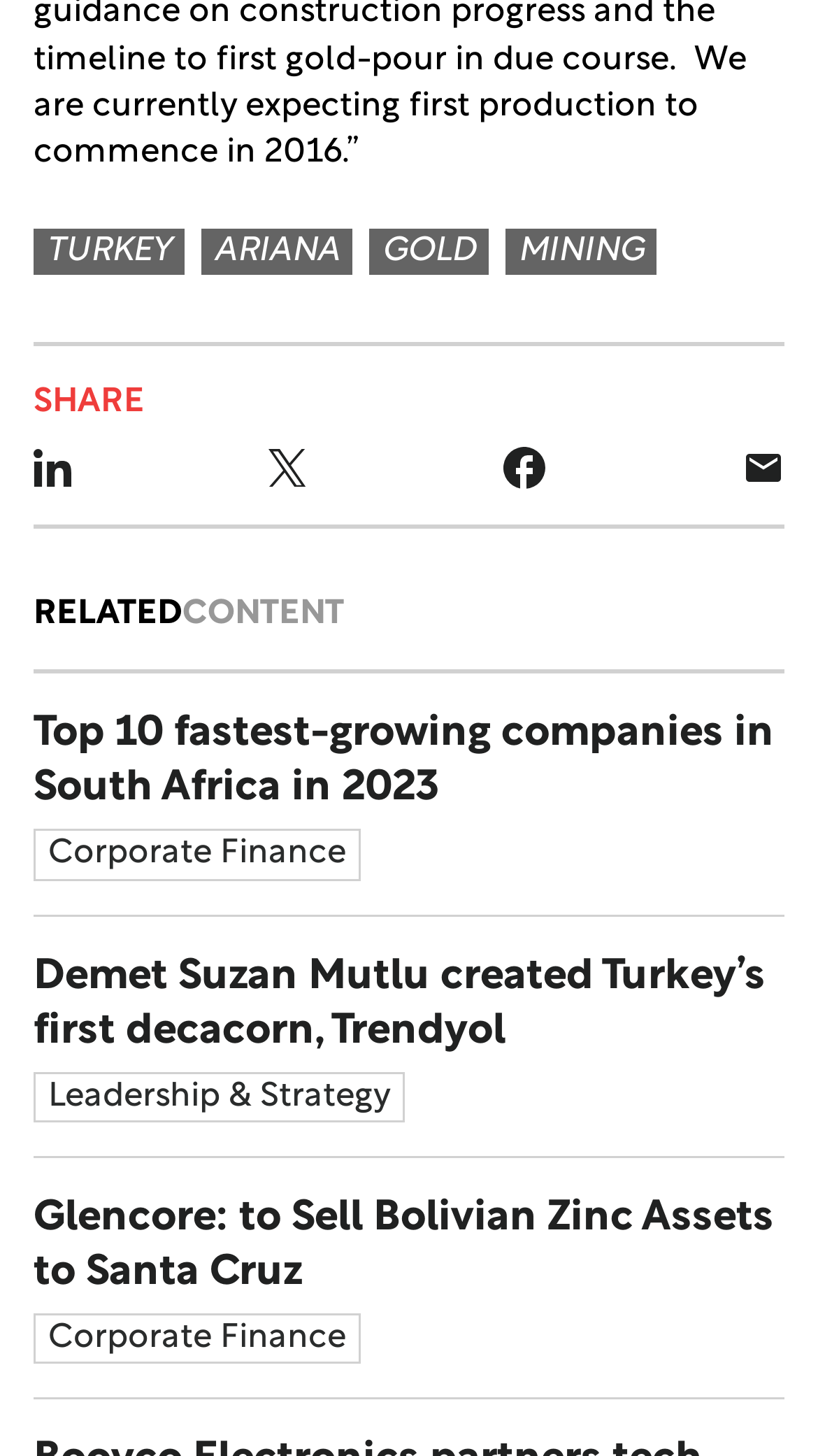Determine the coordinates of the bounding box for the clickable area needed to execute this instruction: "Read about Top 10 fastest-growing companies in South Africa in 2023".

[0.041, 0.463, 0.959, 0.629]